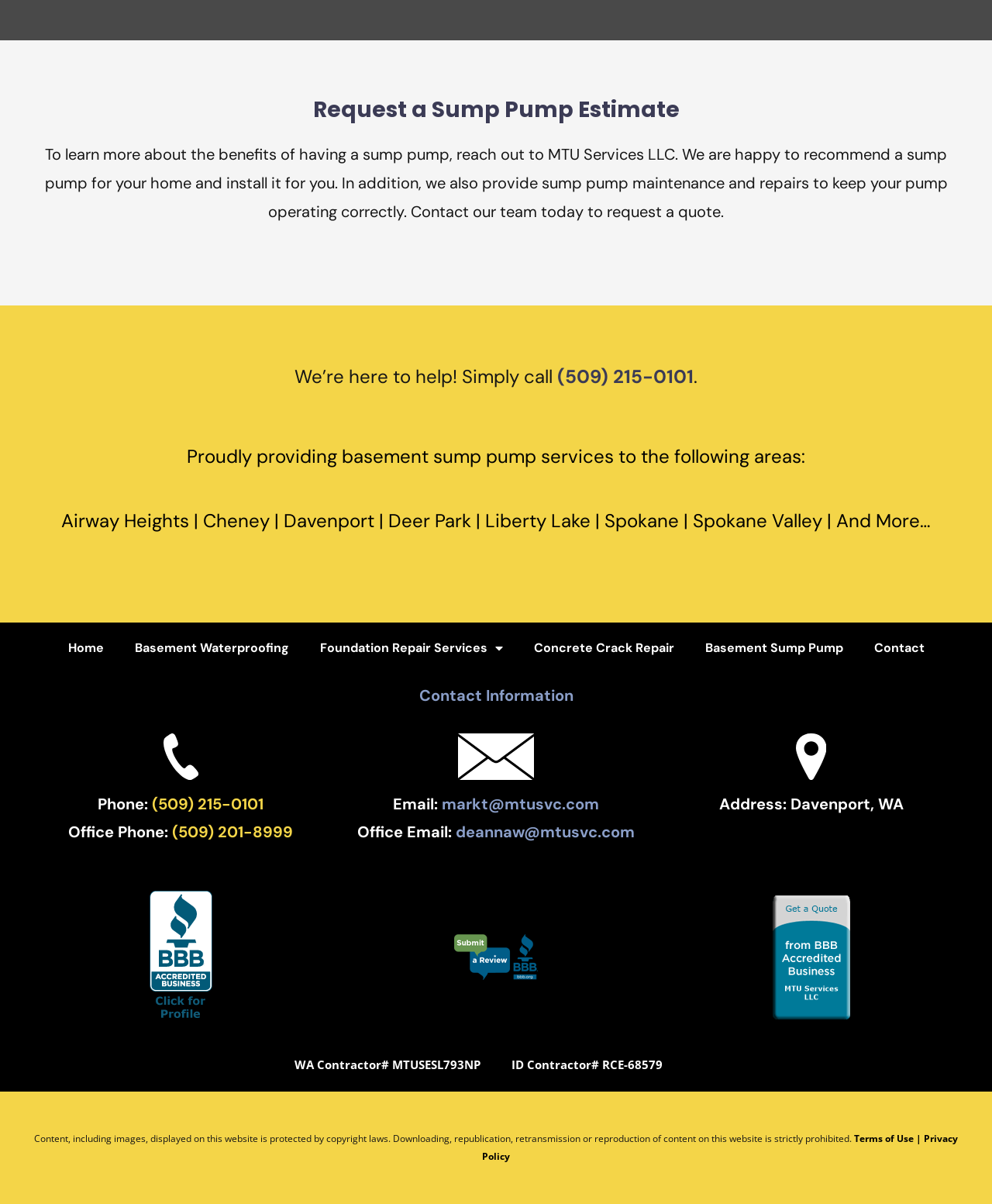Please find the bounding box coordinates of the element that you should click to achieve the following instruction: "Visit the Airway Heights page". The coordinates should be presented as four float numbers between 0 and 1: [left, top, right, bottom].

[0.062, 0.423, 0.191, 0.443]